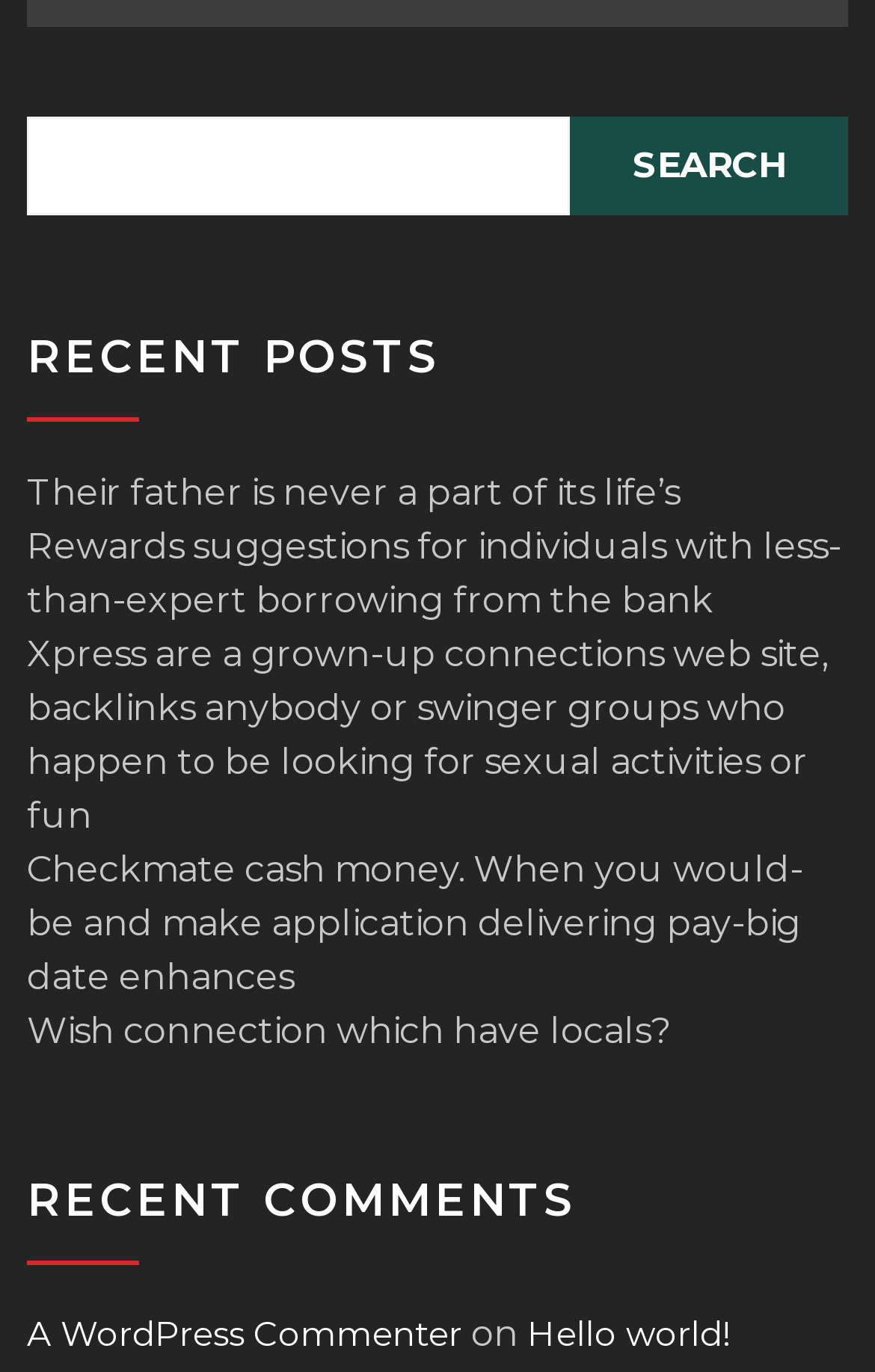What is the format of the posts listed?
Please ensure your answer is as detailed and informative as possible.

The posts are listed as links with descriptive text, which suggests that each link leads to a separate webpage or article with more detailed content. The descriptive text provides a brief summary of the content of each post.